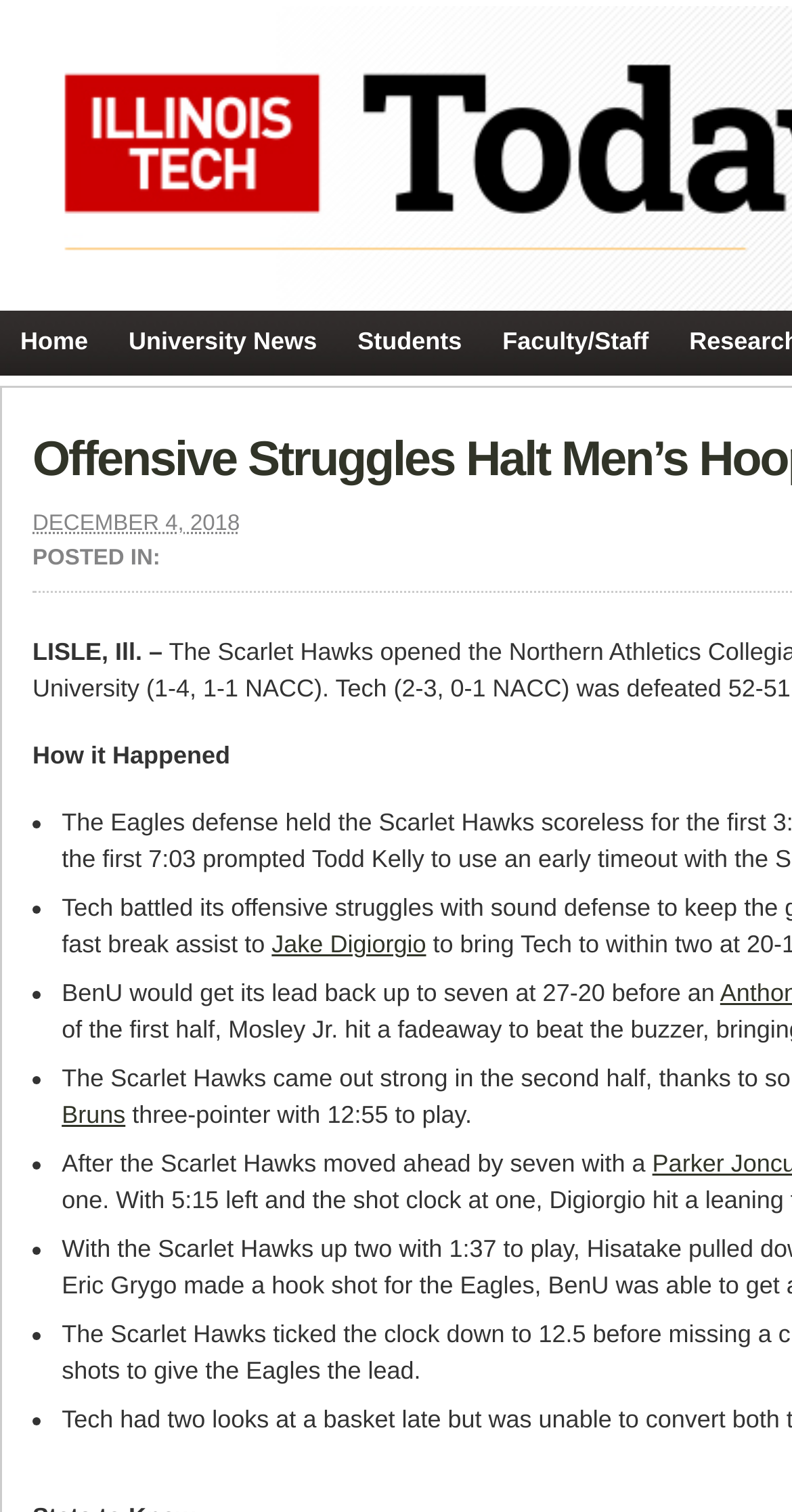Based on the provided description, "Faculty/Staff", find the bounding box of the corresponding UI element in the screenshot.

[0.609, 0.205, 0.845, 0.247]